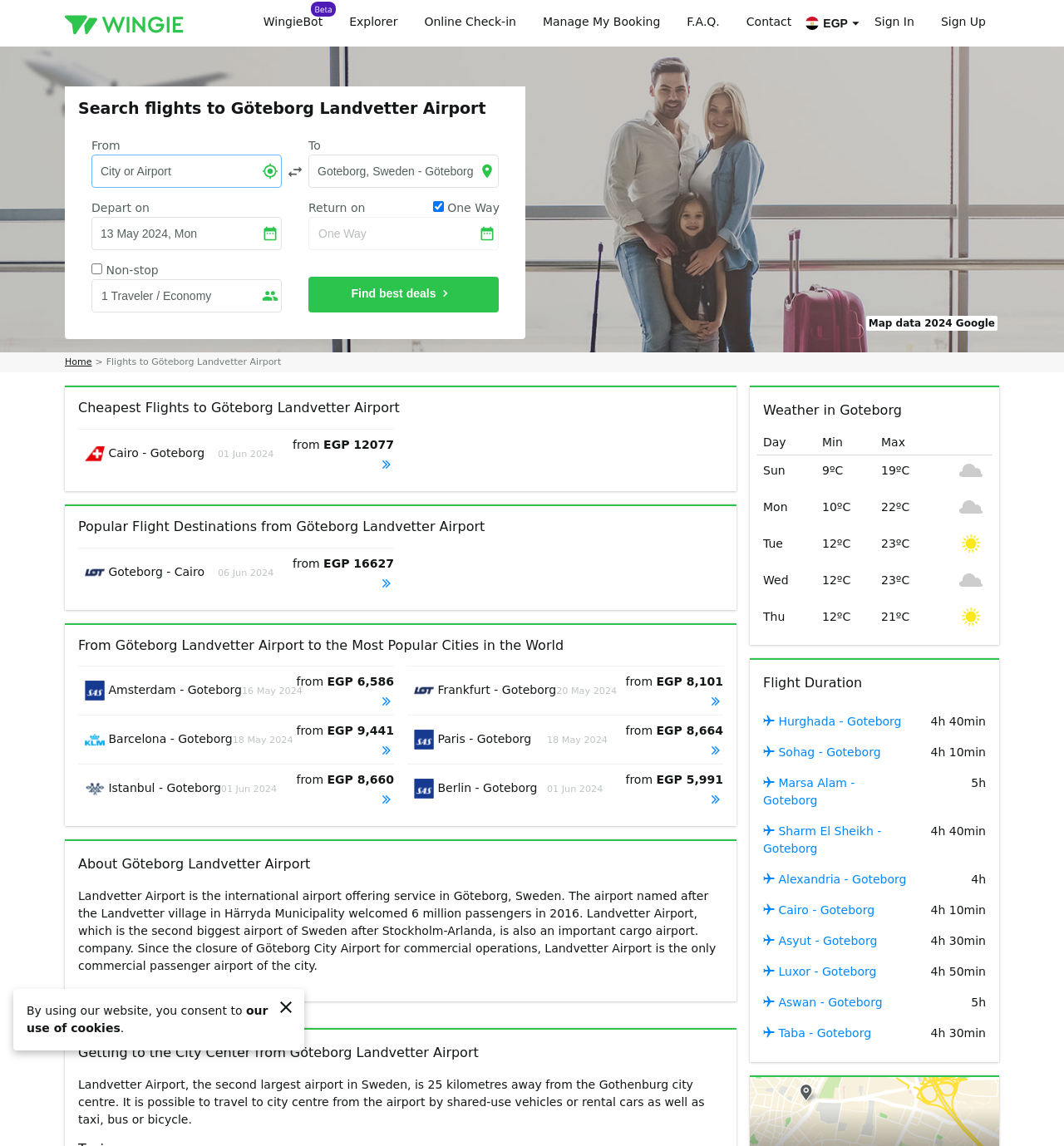Answer briefly with one word or phrase:
What is the current weather in Göteborg?

9ºC